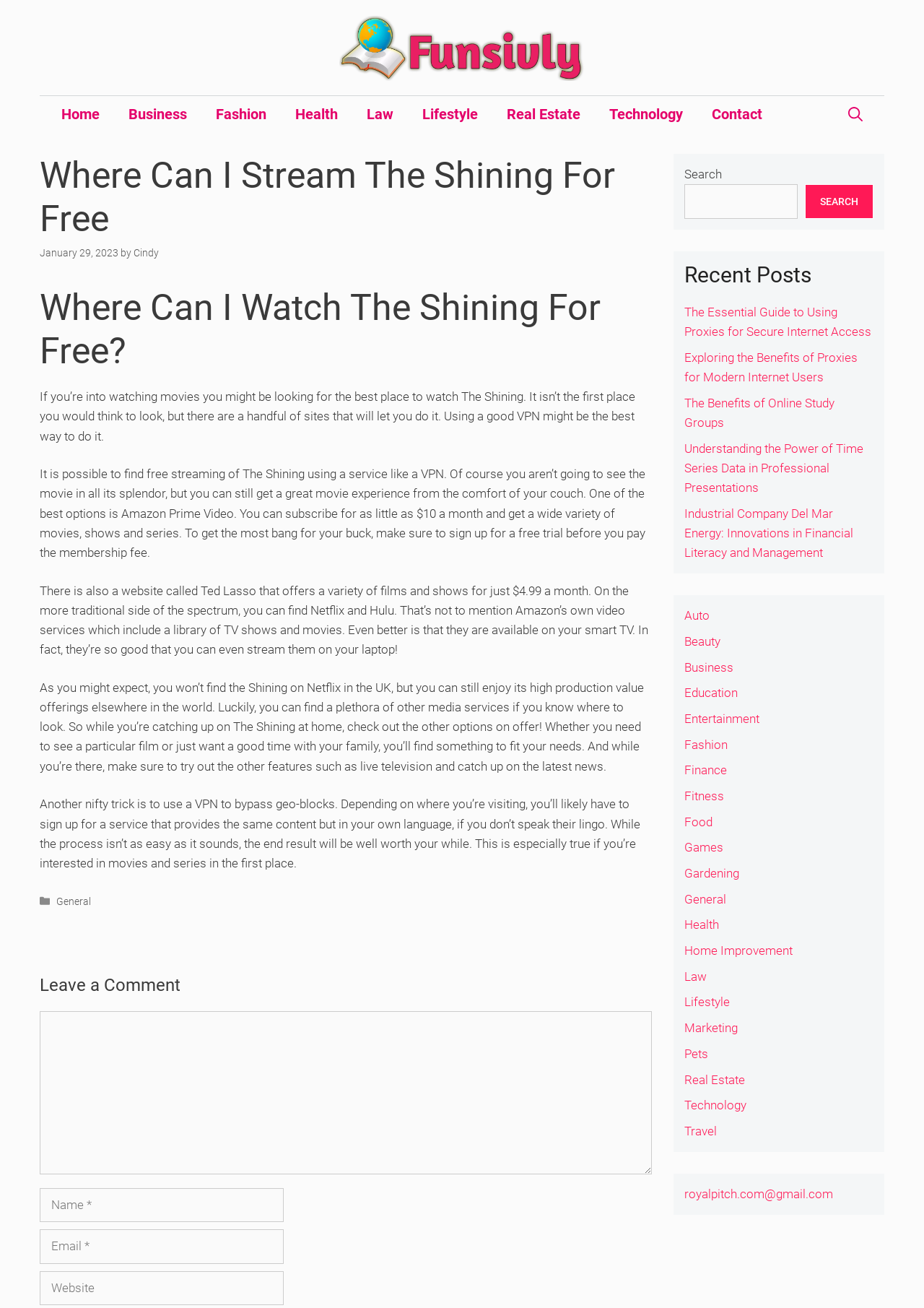Can you pinpoint the bounding box coordinates for the clickable element required for this instruction: "Leave a comment"? The coordinates should be four float numbers between 0 and 1, i.e., [left, top, right, bottom].

[0.043, 0.773, 0.705, 0.898]